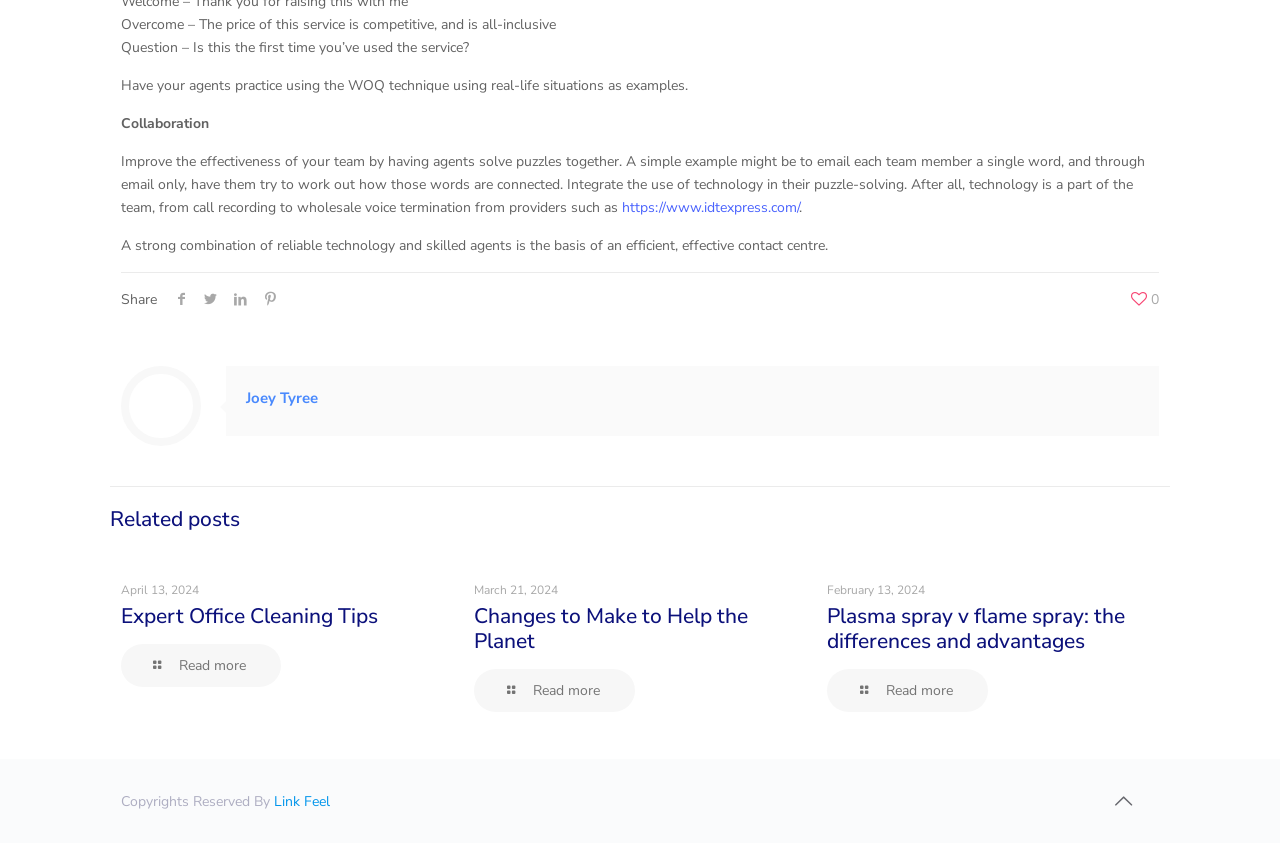Identify the bounding box coordinates of the clickable region required to complete the instruction: "Visit Joey Tyree's profile". The coordinates should be given as four float numbers within the range of 0 and 1, i.e., [left, top, right, bottom].

[0.192, 0.46, 0.248, 0.484]